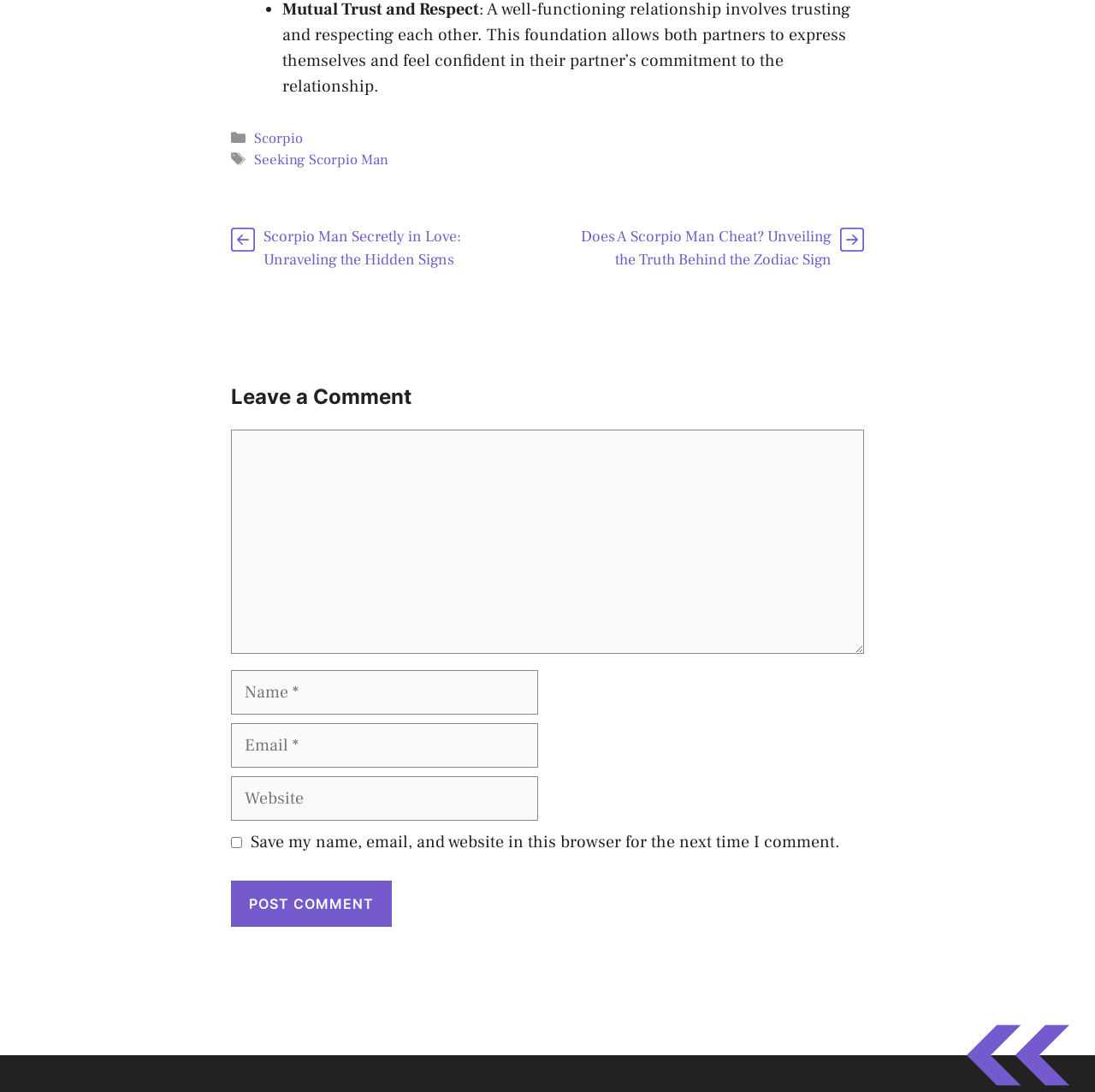Given the element description Scorpio, predict the bounding box coordinates for the UI element in the webpage screenshot. The format should be (top-left x, top-left y, bottom-right x, bottom-right y), and the values should be between 0 and 1.

[0.232, 0.118, 0.277, 0.135]